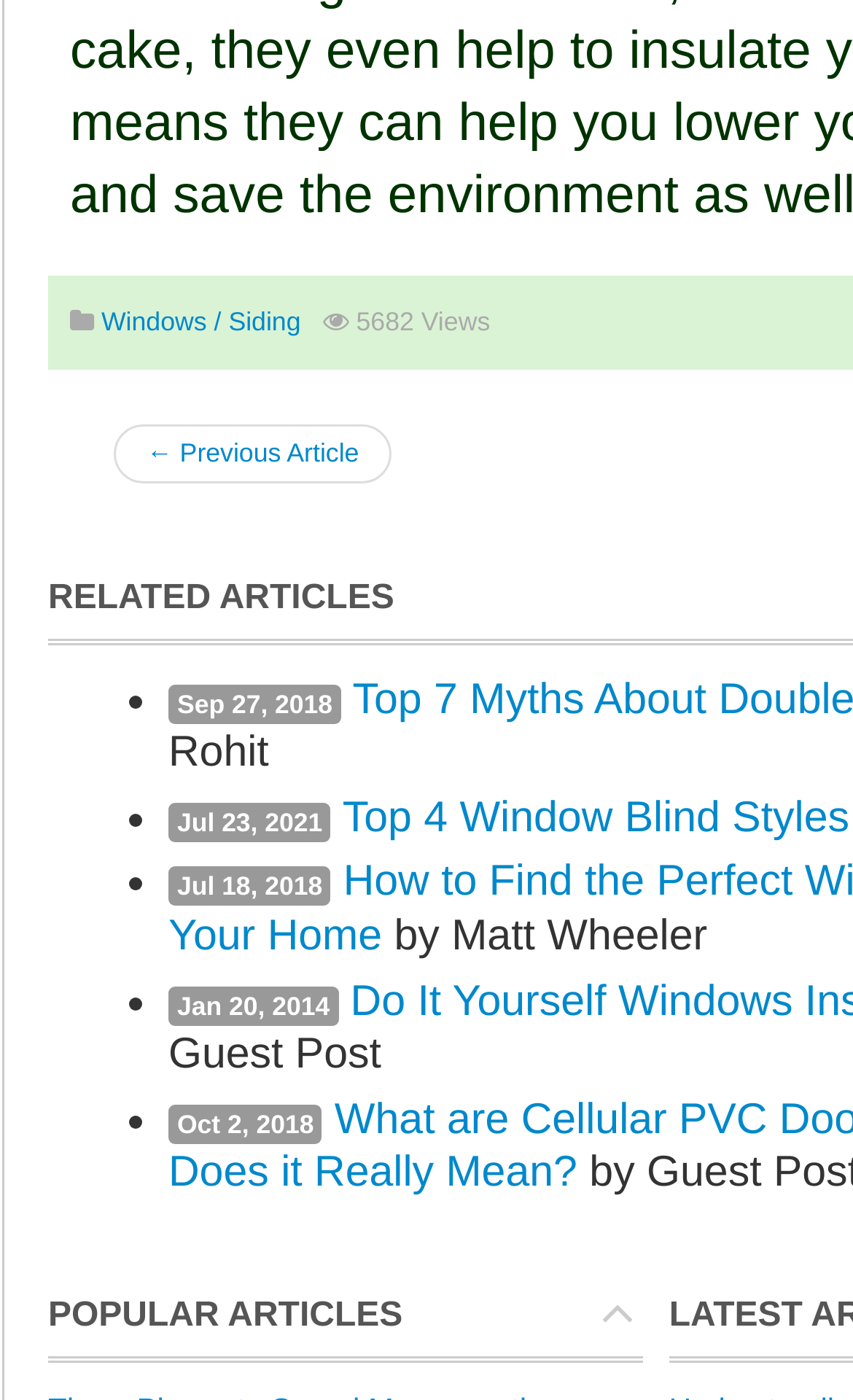Identify the bounding box coordinates for the UI element mentioned here: "Windows / Siding". Provide the coordinates as four float values between 0 and 1, i.e., [left, top, right, bottom].

[0.119, 0.219, 0.353, 0.241]